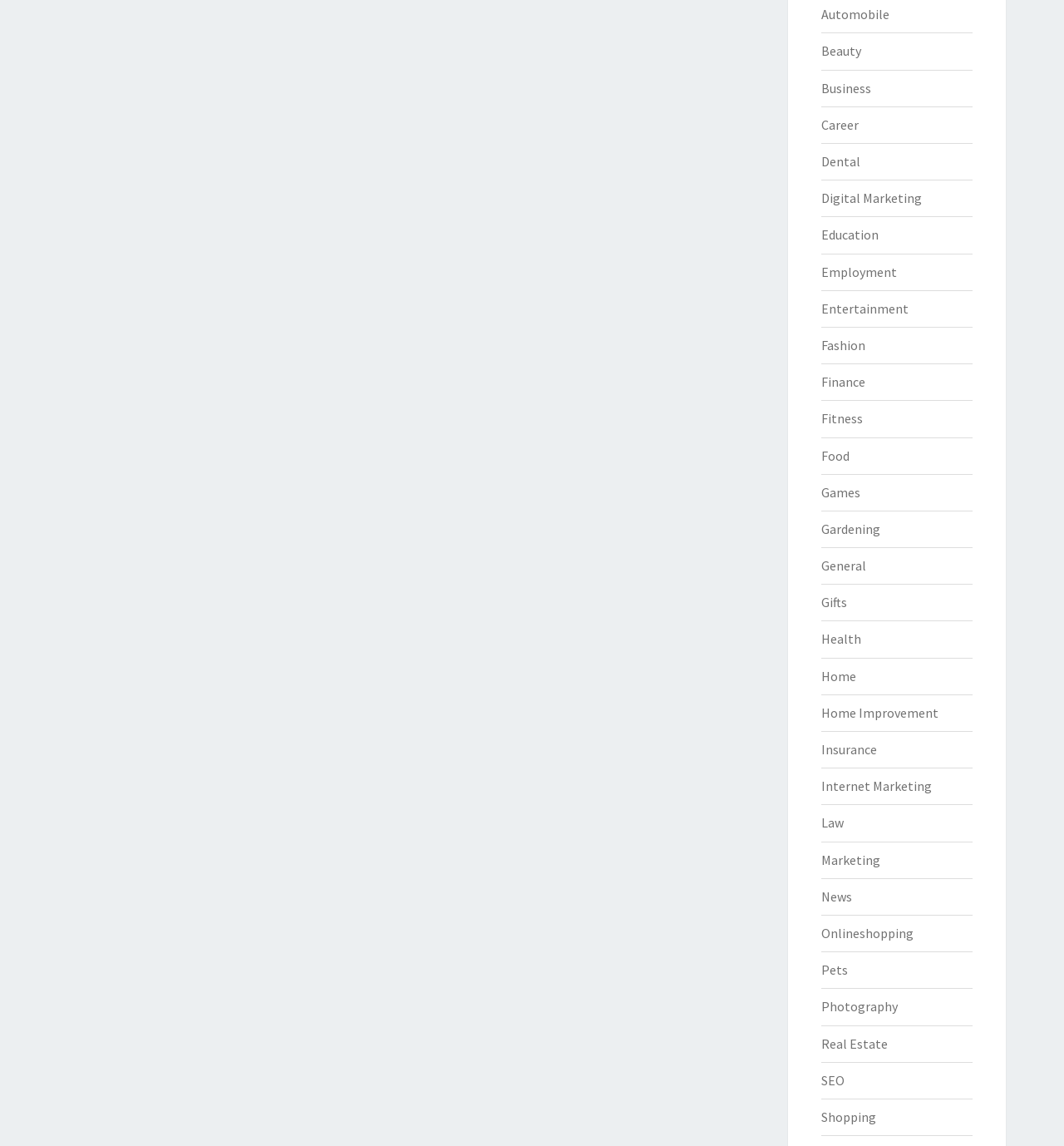Please identify the coordinates of the bounding box for the clickable region that will accomplish this instruction: "Browse Beauty".

[0.771, 0.037, 0.809, 0.052]